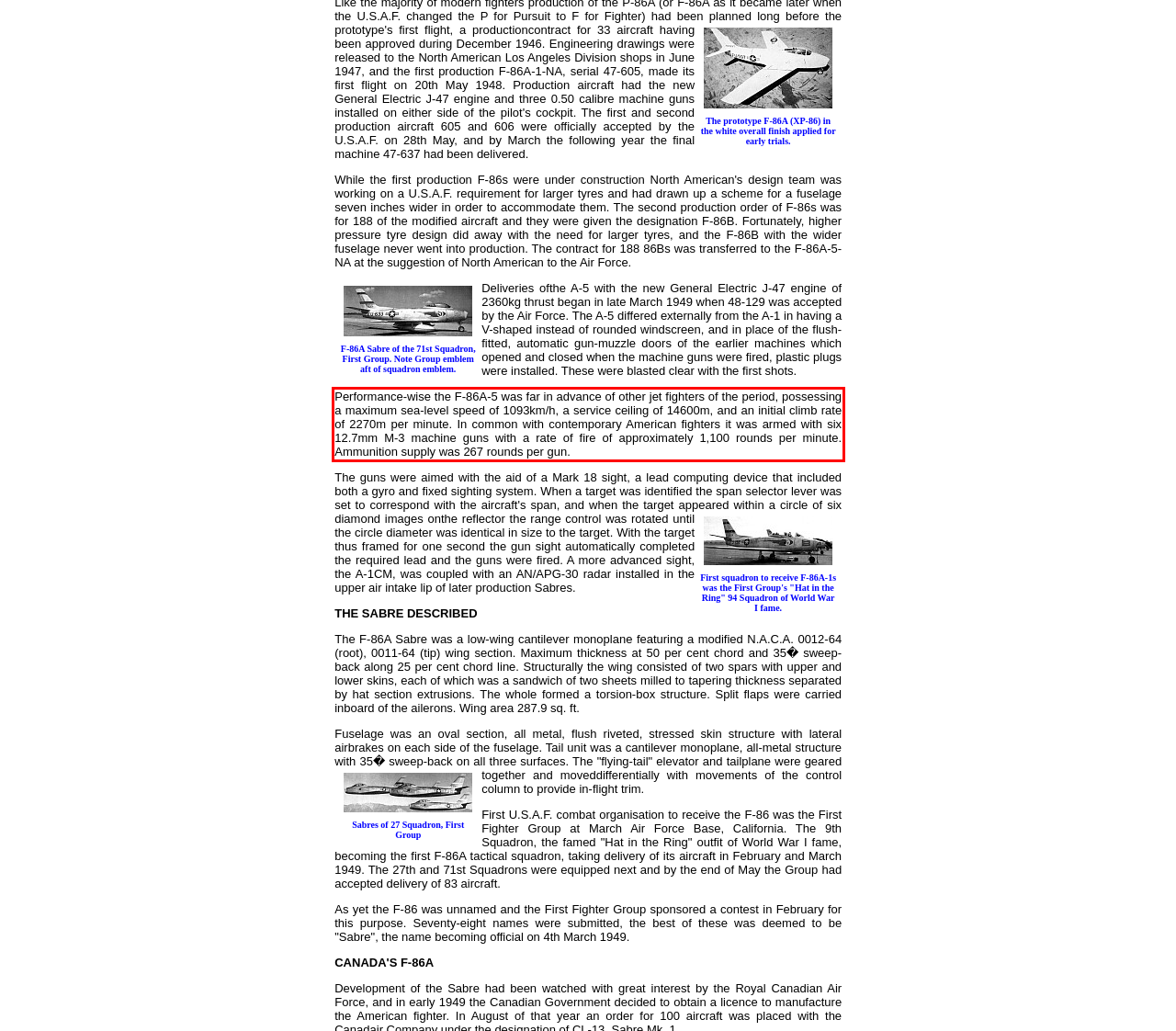You have a screenshot of a webpage with a red bounding box. Identify and extract the text content located inside the red bounding box.

Performance-wise the F-86A-5 was far in advance of other jet fighters of the period, possessing a maximum sea-level speed of 1093km/h, a service ceiling of 14600m, and an initial climb rate of 2270m per minute. In common with contemporary American fighters it was armed with six 12.7mm M-3 machine guns with a rate of fire of approximately 1,100 rounds per minute. Ammunition supply was 267 rounds per gun.